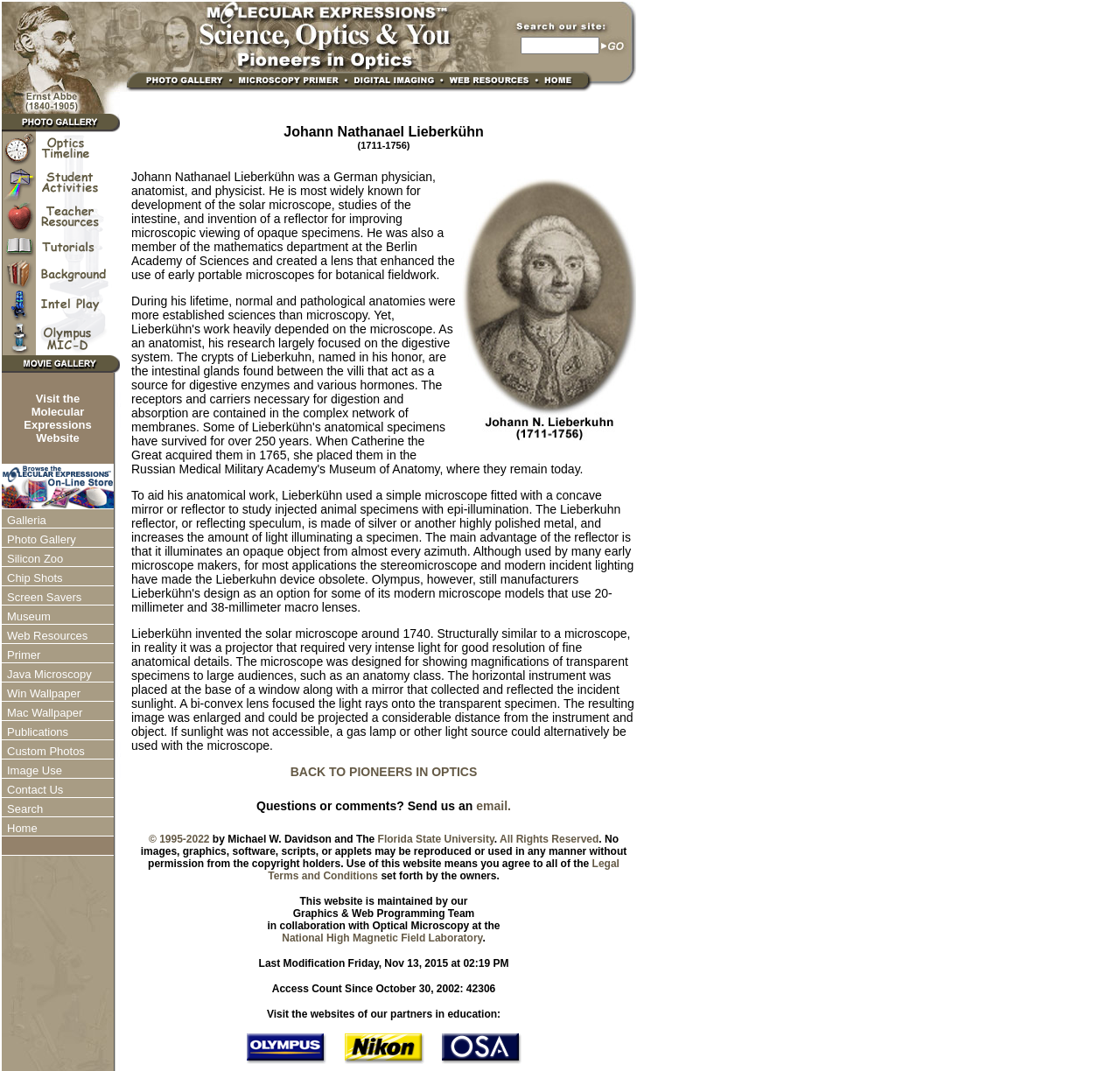How many images are on this webpage?
Using the image, give a concise answer in the form of a single word or short phrase.

14